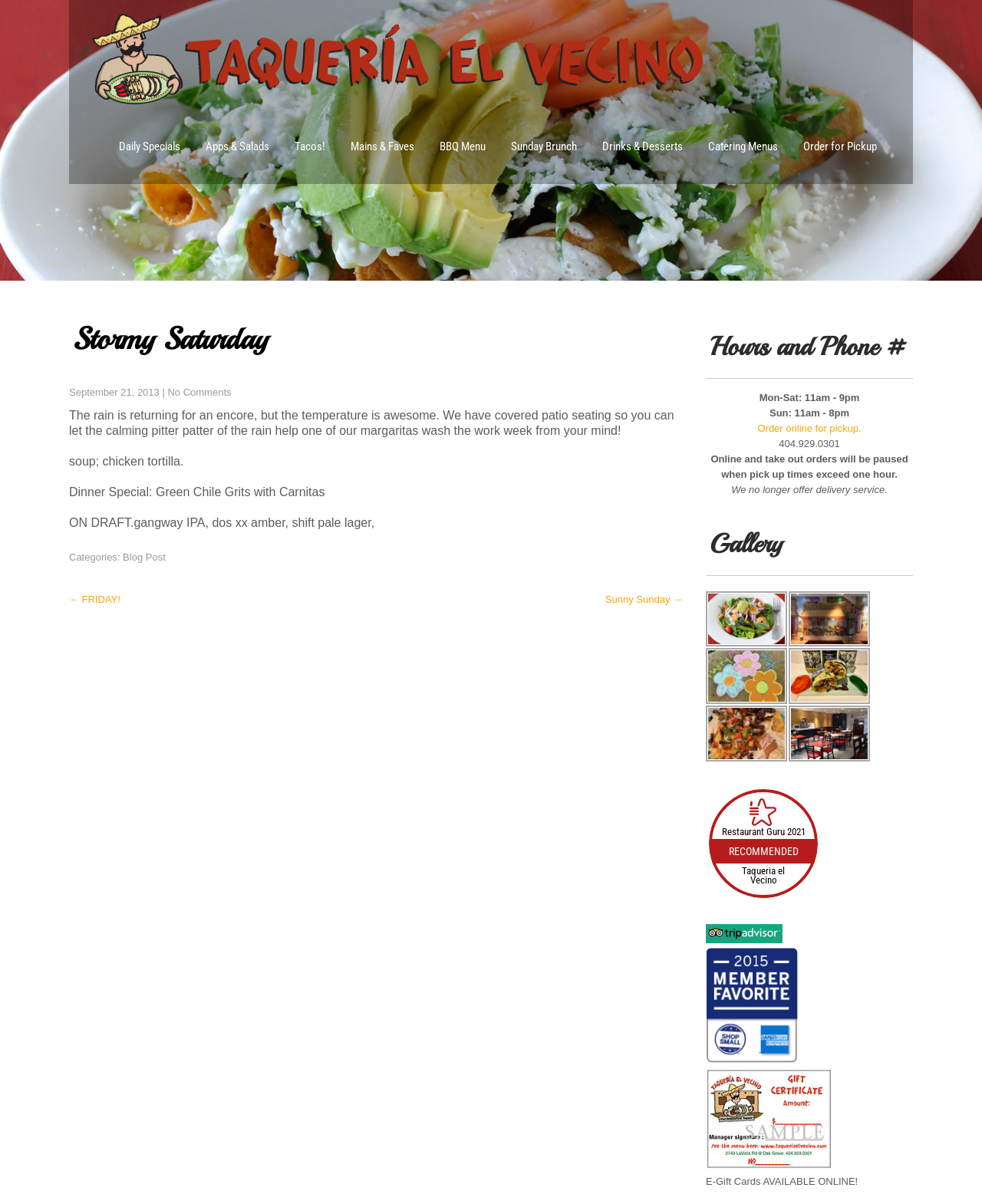Please identify the bounding box coordinates of the area that needs to be clicked to follow this instruction: "View the Gallery".

[0.719, 0.432, 0.93, 0.478]